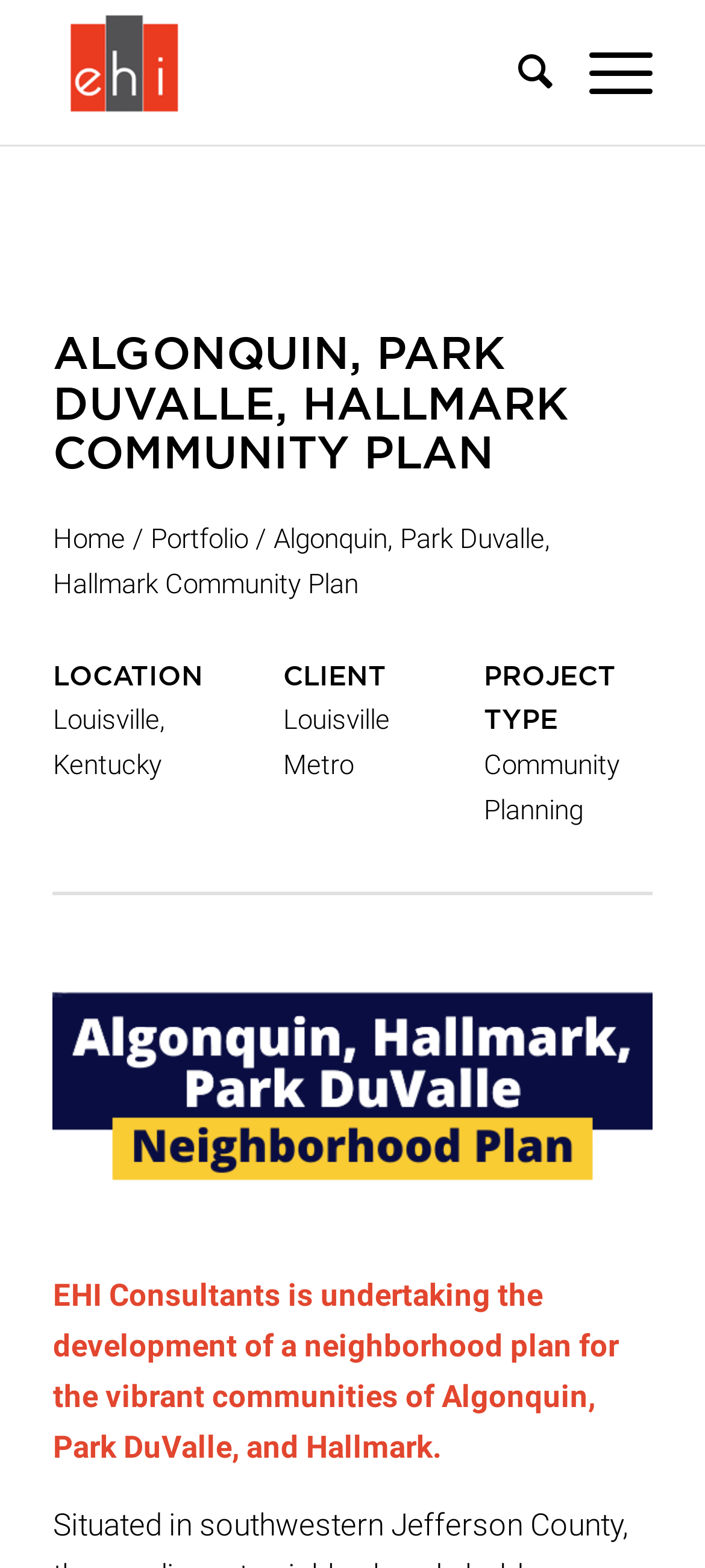Who is the client for the Hallmark Community Plan?
Based on the visual, give a brief answer using one word or a short phrase.

Louisville Metro